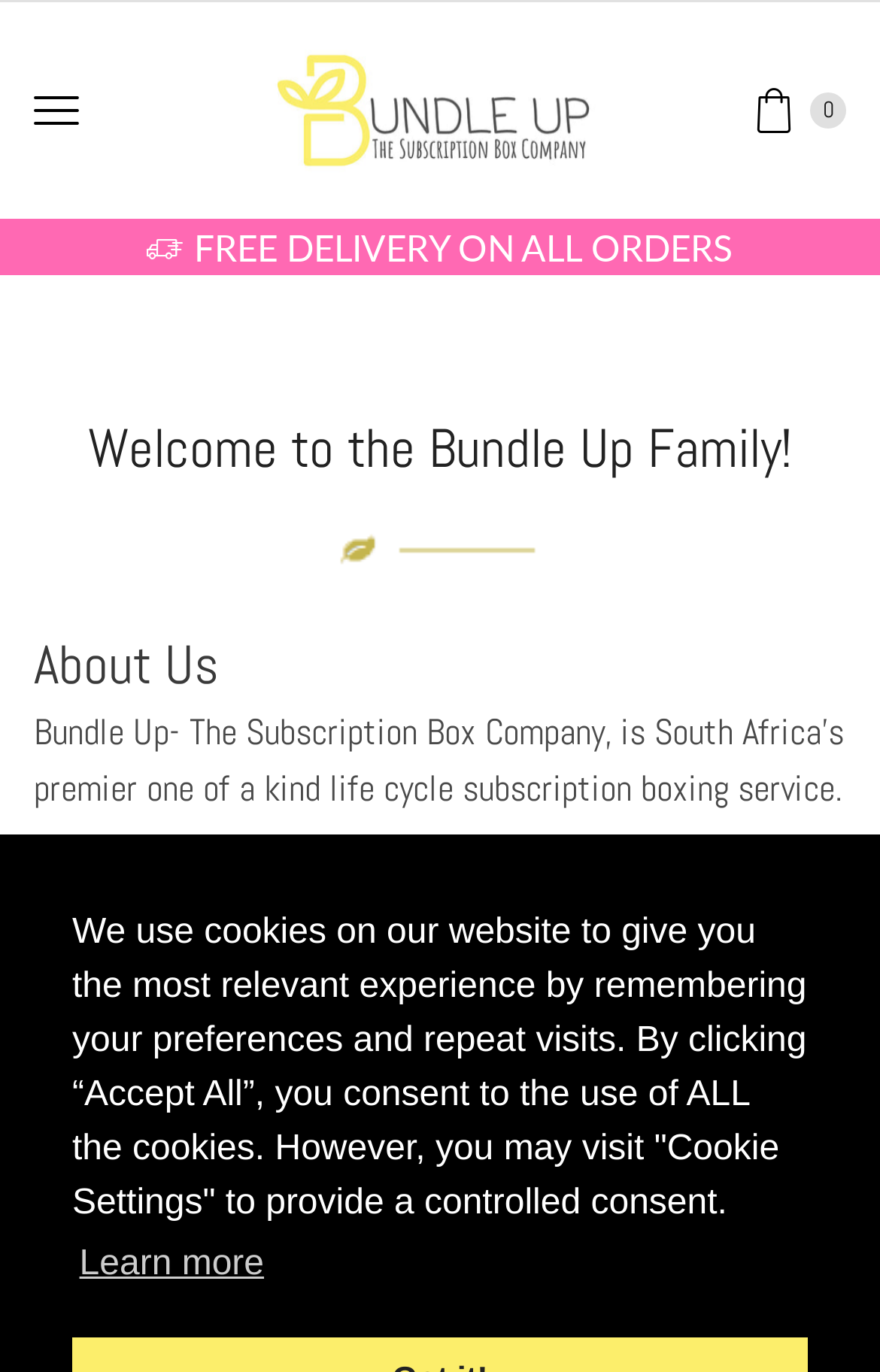What is the country where the company operates?
From the image, respond using a single word or phrase.

South Africa